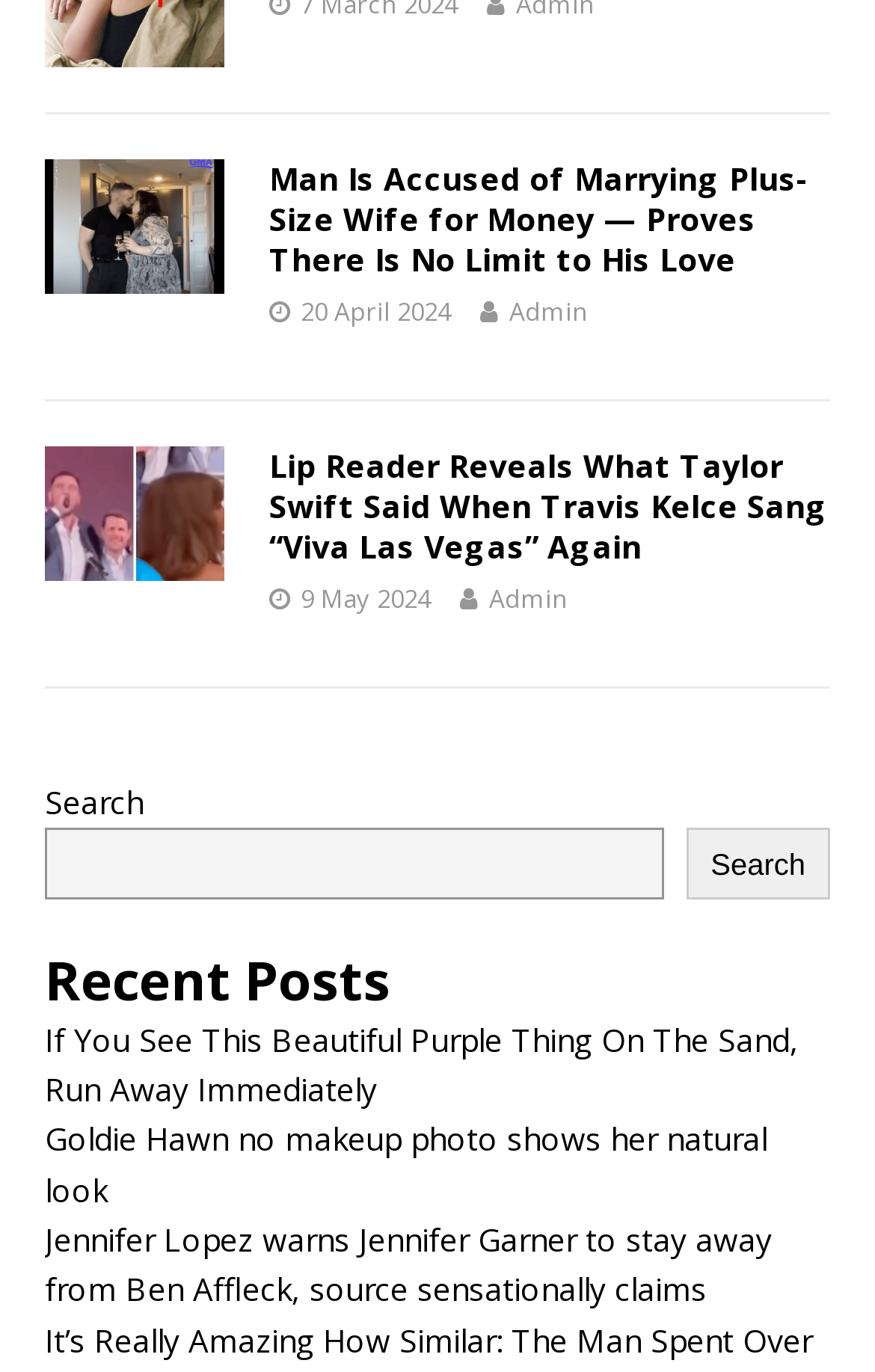Locate the bounding box coordinates of the clickable area to execute the instruction: "Click on the article about Man Is Accused of Marrying Plus-Size Wife for Money". Provide the coordinates as four float numbers between 0 and 1, represented as [left, top, right, bottom].

[0.051, 0.115, 0.949, 0.205]